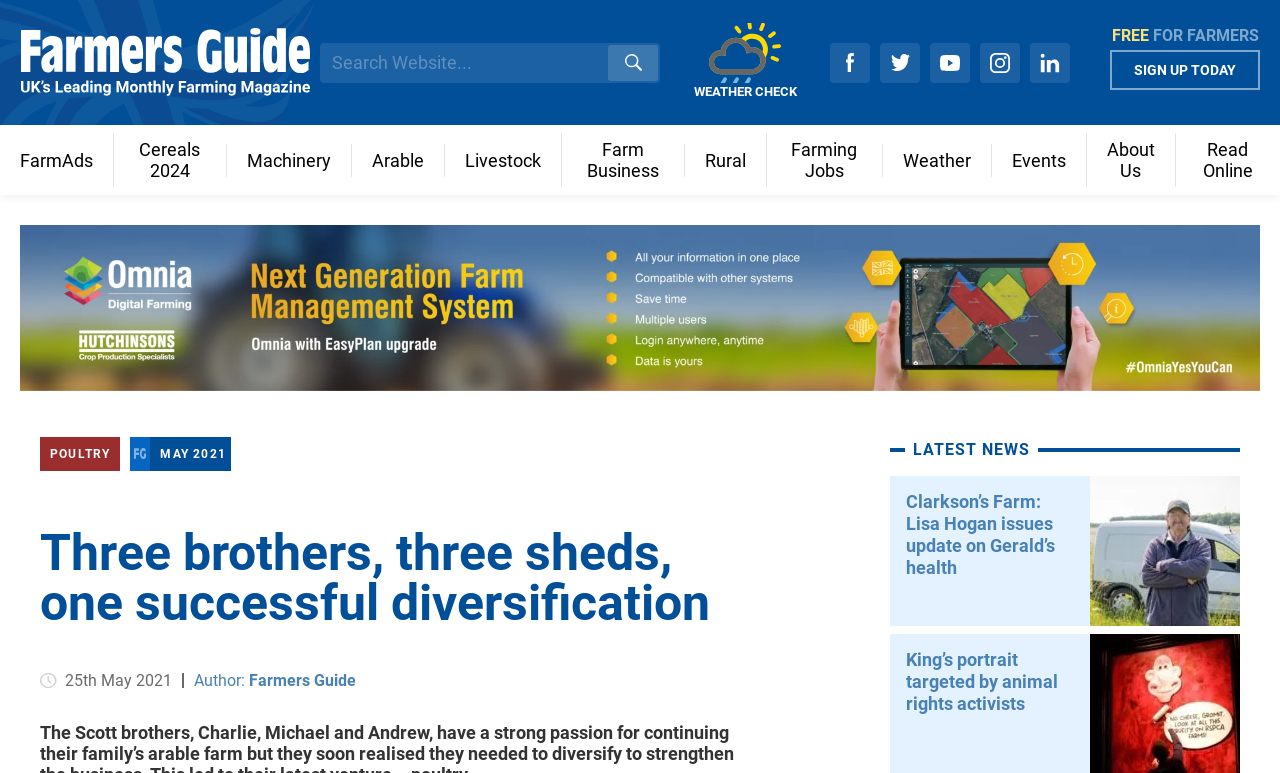What is the theme of the image with the caption 'Hutchinsons advert on farm machinery website'?
Using the screenshot, give a one-word or short phrase answer.

Farm machinery